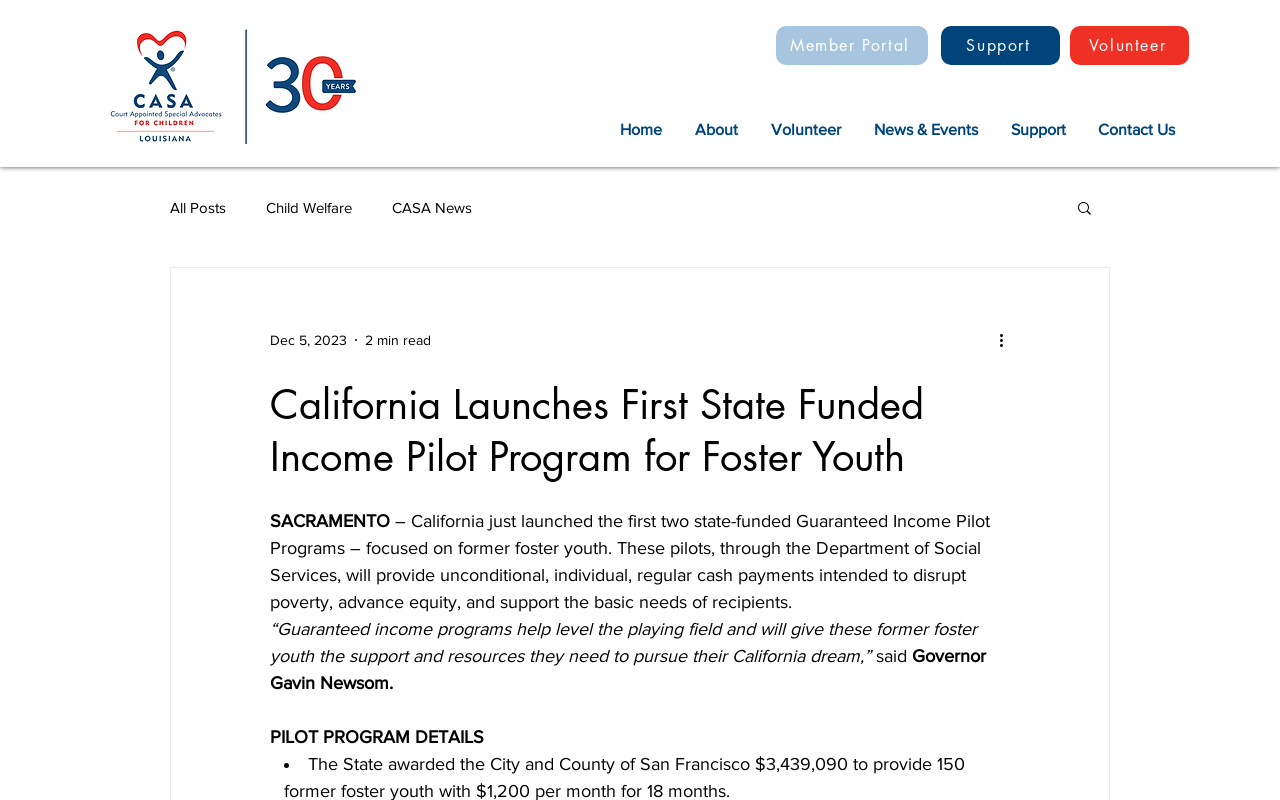Identify the bounding box coordinates of the clickable section necessary to follow the following instruction: "Search for something". The coordinates should be presented as four float numbers from 0 to 1, i.e., [left, top, right, bottom].

[0.84, 0.249, 0.855, 0.275]